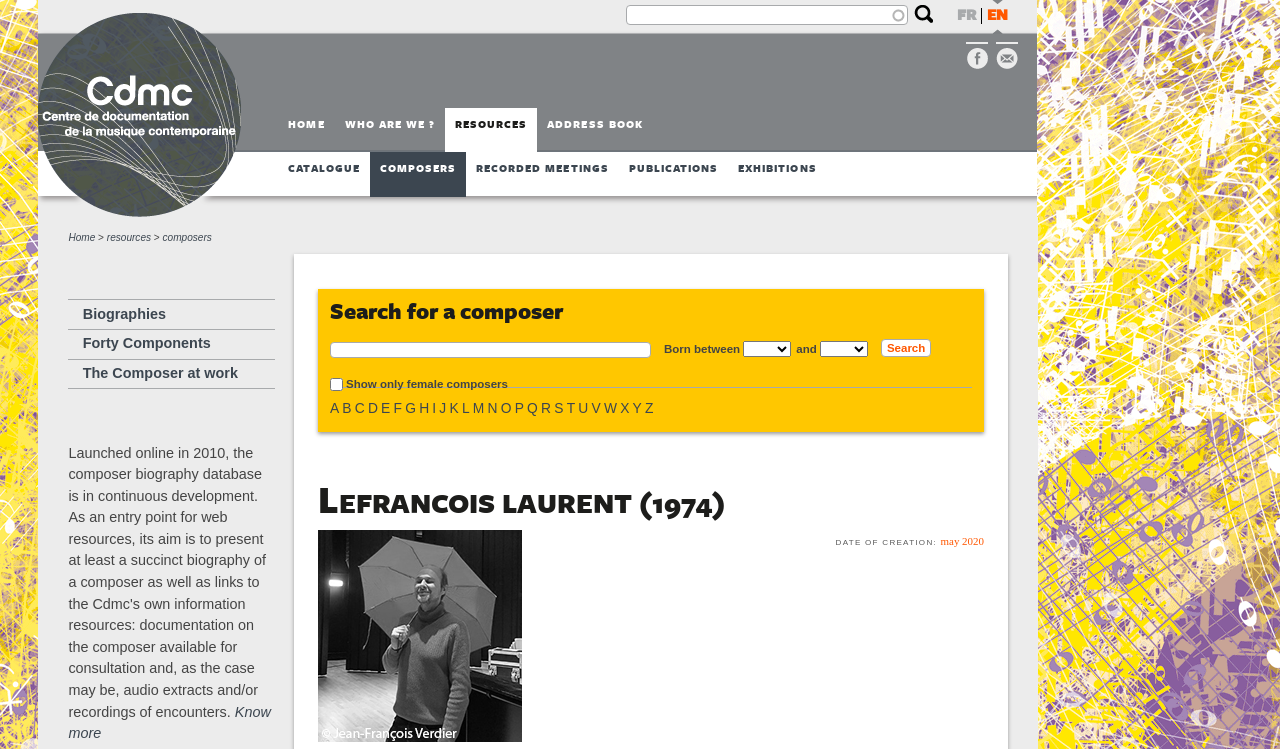Extract the bounding box coordinates for the UI element described by the text: "Recorded meetings". The coordinates should be in the form of [left, top, right, bottom] with values between 0 and 1.

[0.364, 0.203, 0.483, 0.263]